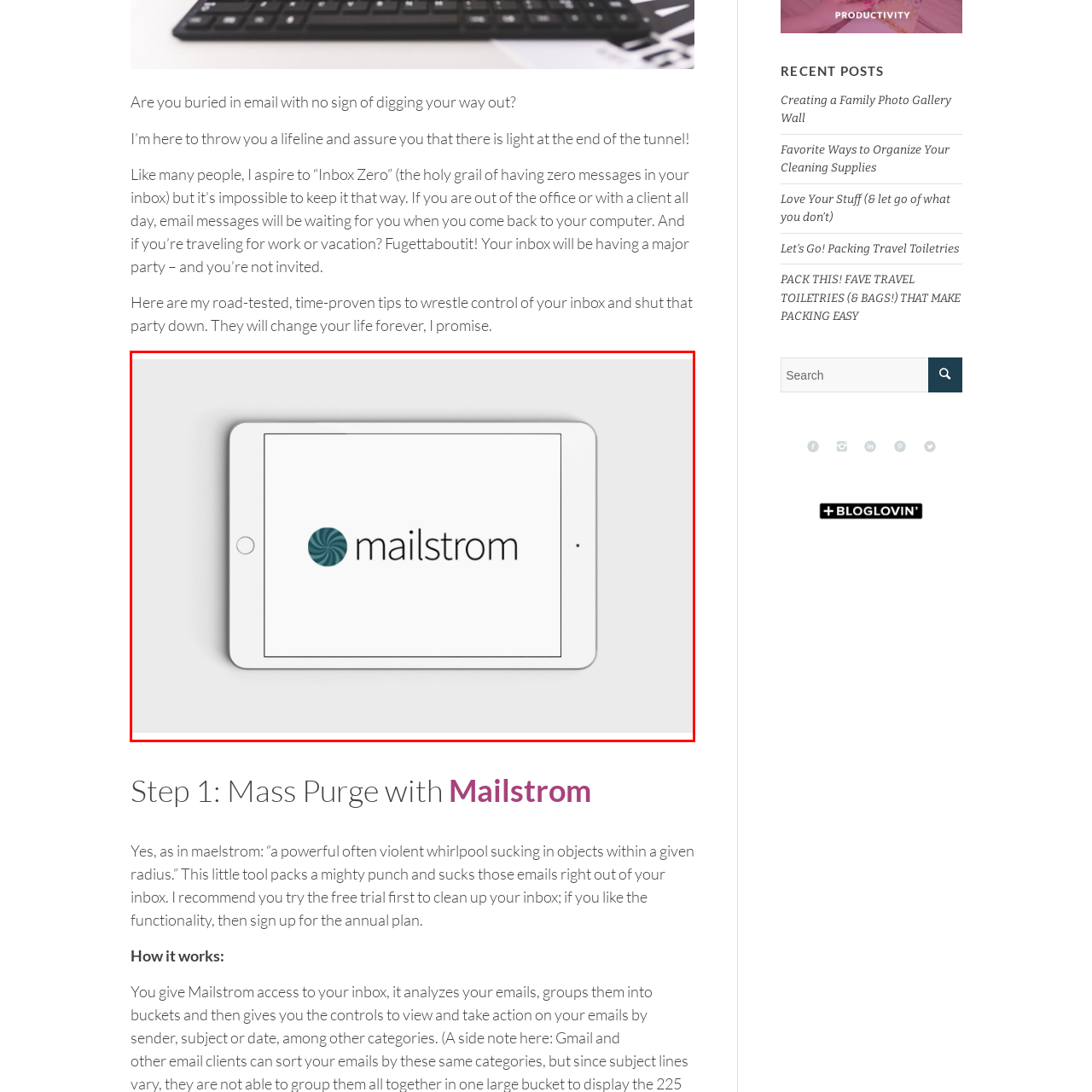What is the purpose of Mailstrom?
Observe the image enclosed by the red boundary and respond with a one-word or short-phrase answer.

Simplify email organization